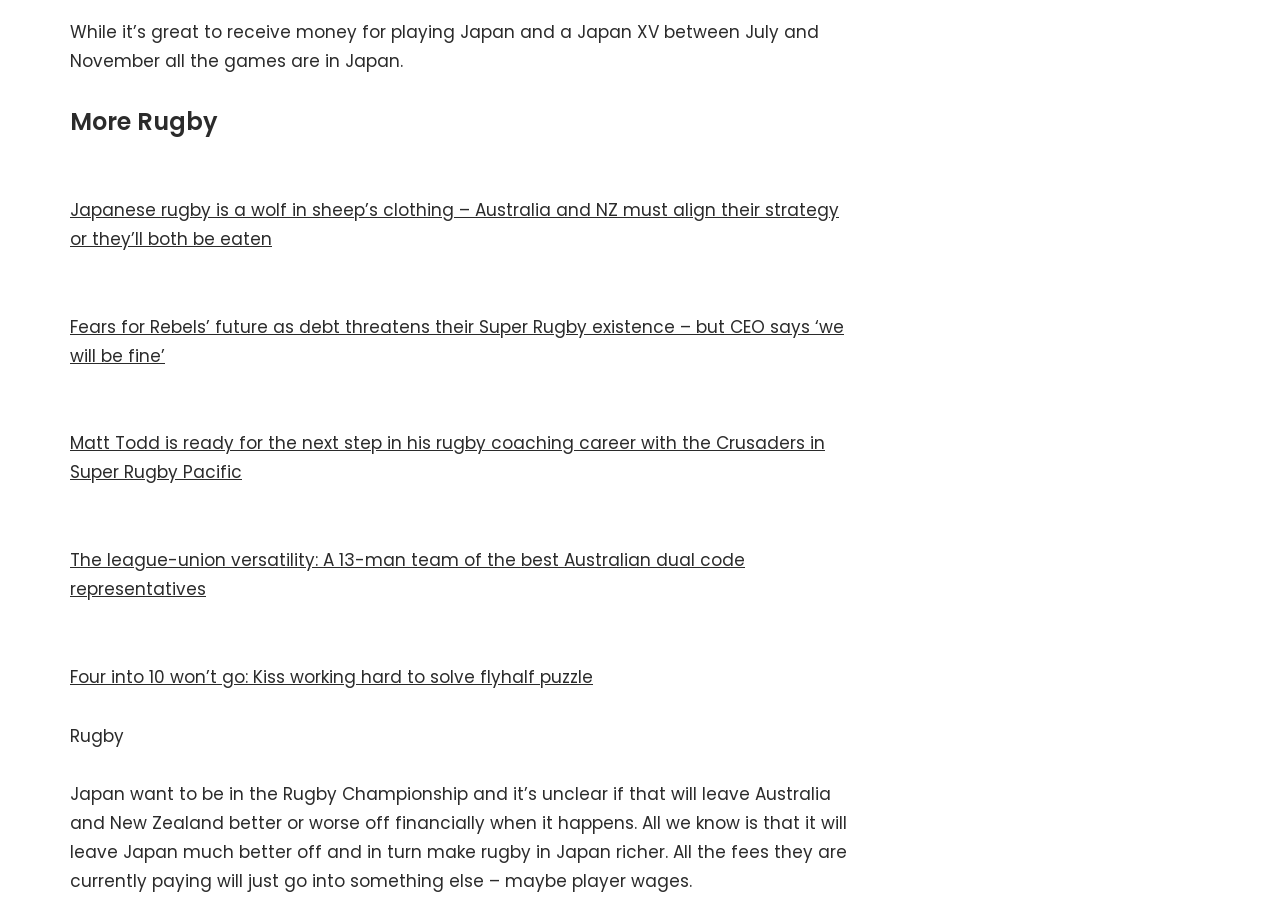Where are the rugby games mentioned in the webpage?
Refer to the image and provide a one-word or short phrase answer.

Japan